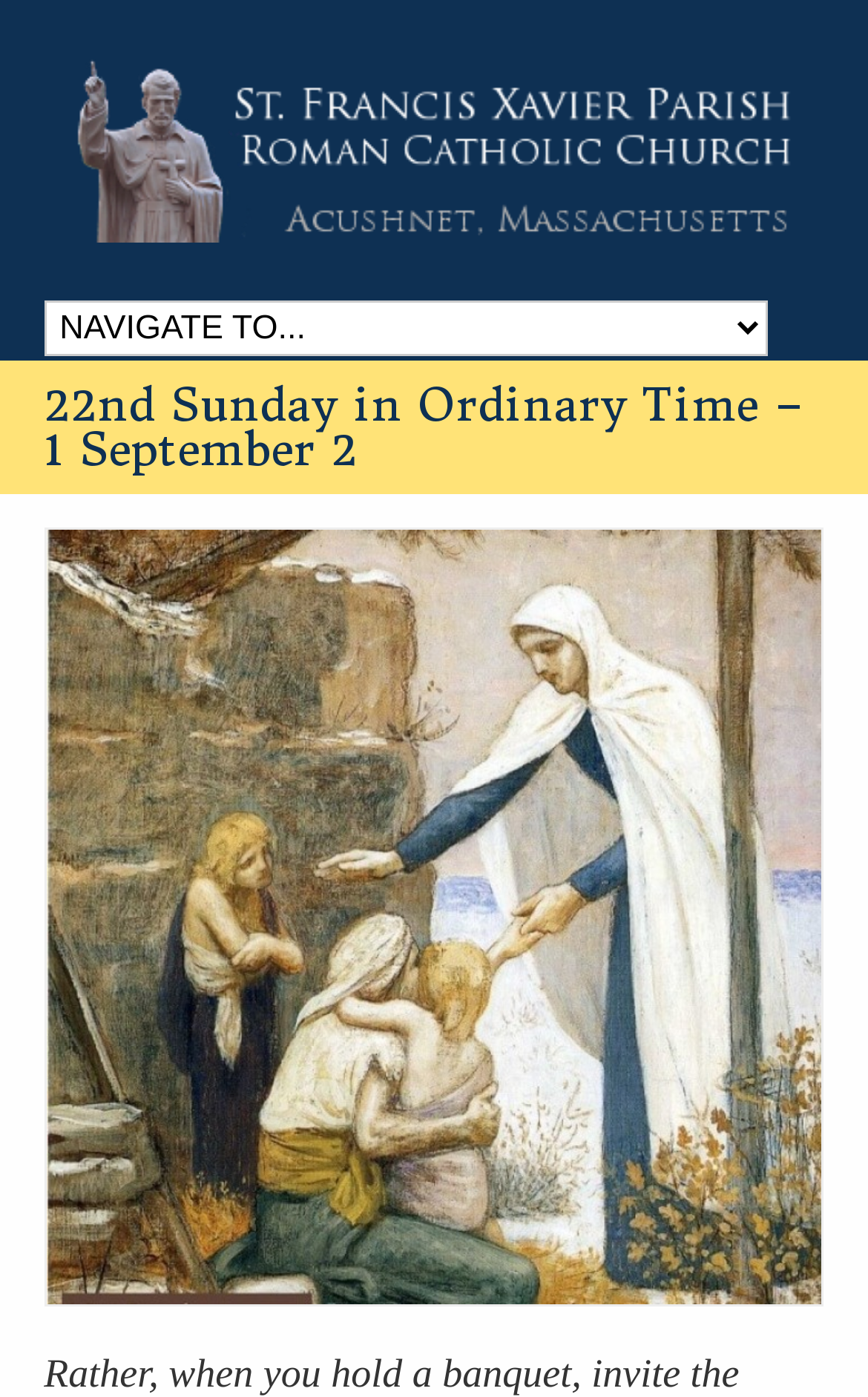Please find and report the primary heading text from the webpage.

22nd Sunday in Ordinary Time – 1 September 2